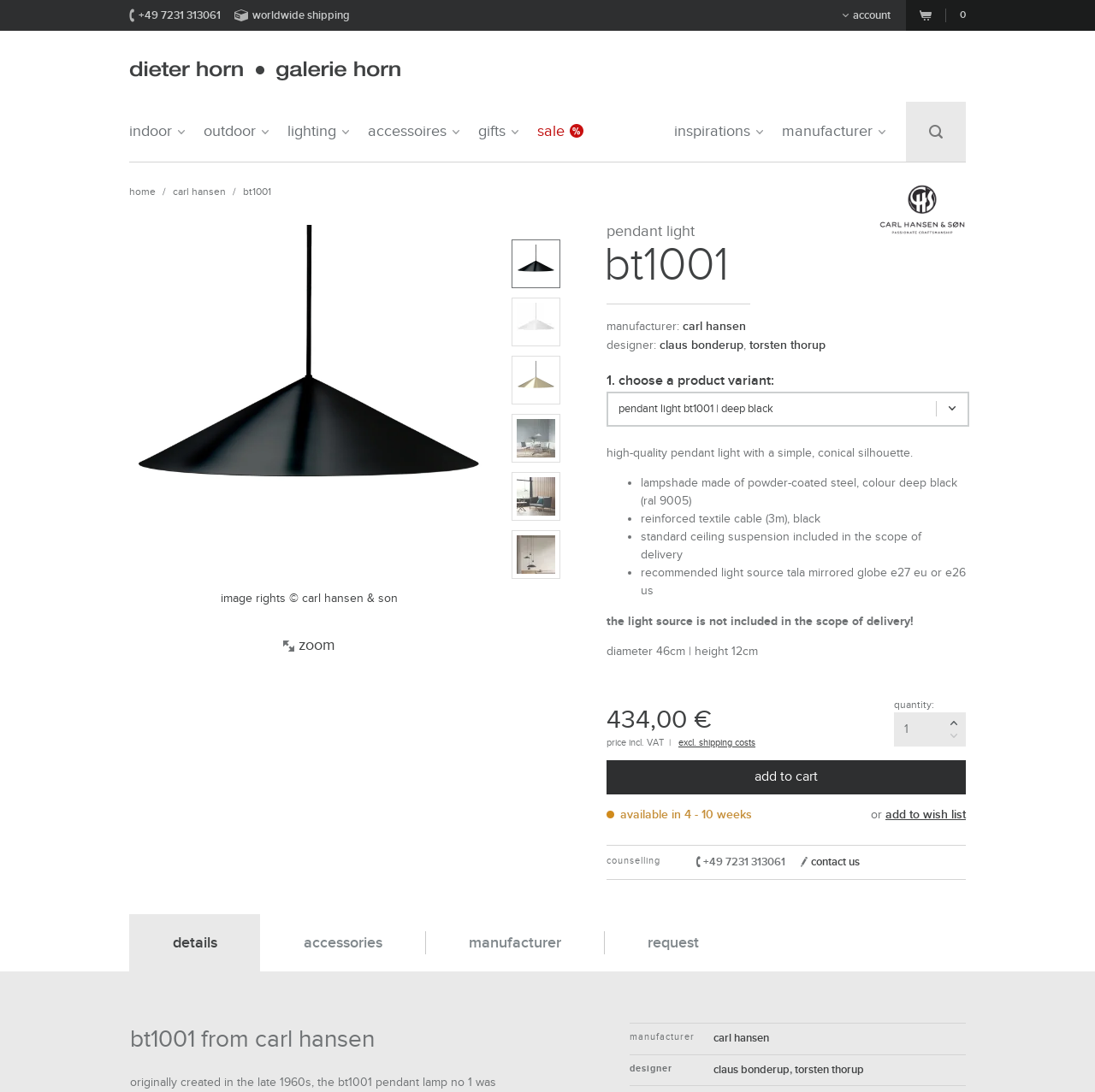Can you specify the bounding box coordinates of the area that needs to be clicked to fulfill the following instruction: "view product details"?

[0.118, 0.837, 0.238, 0.89]